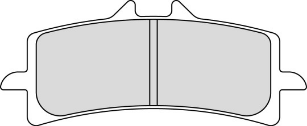Please provide a comprehensive response to the question based on the details in the image: What is the benefit of the brake pad's cooling capabilities?

According to the caption, the brake pad's cooling capabilities help reduce caliper and brake fluid temperatures. This is an important feature, as high temperatures can affect the performance and longevity of the braking system.